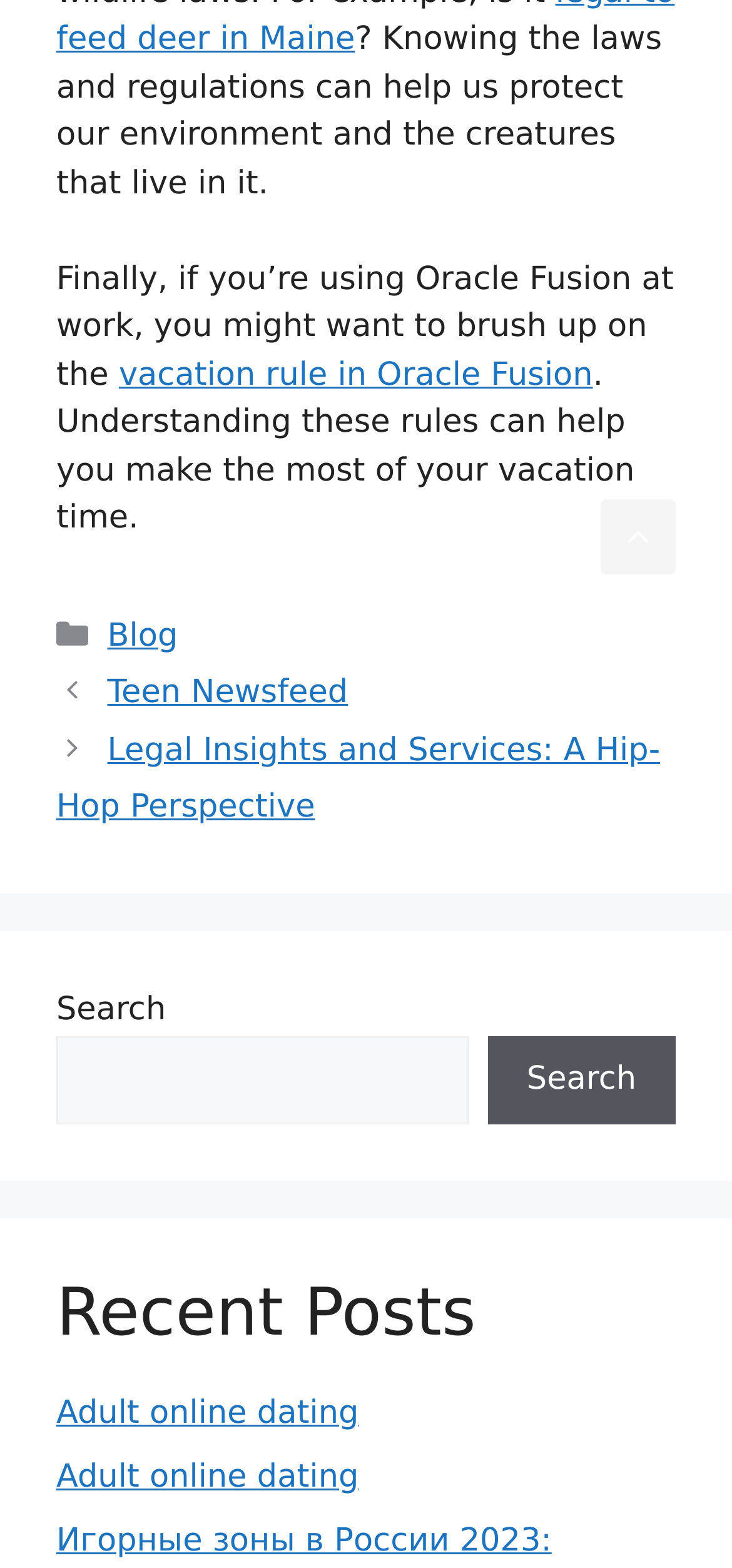Given the element description "Blog" in the screenshot, predict the bounding box coordinates of that UI element.

[0.147, 0.393, 0.243, 0.417]